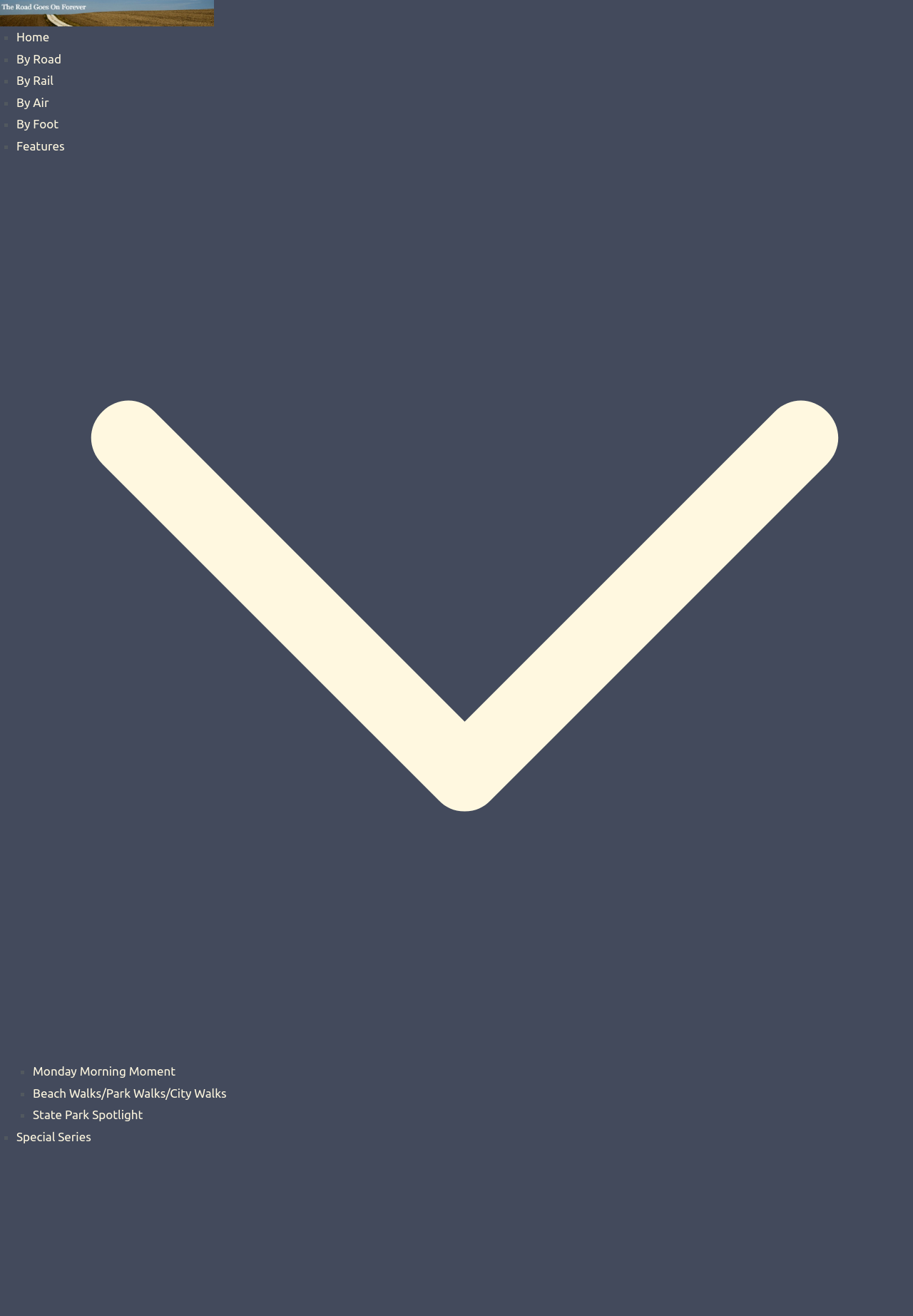Identify and provide the bounding box coordinates of the UI element described: "Beach Walks/Park Walks/City Walks". The coordinates should be formatted as [left, top, right, bottom], with each number being a float between 0 and 1.

[0.036, 0.825, 0.248, 0.836]